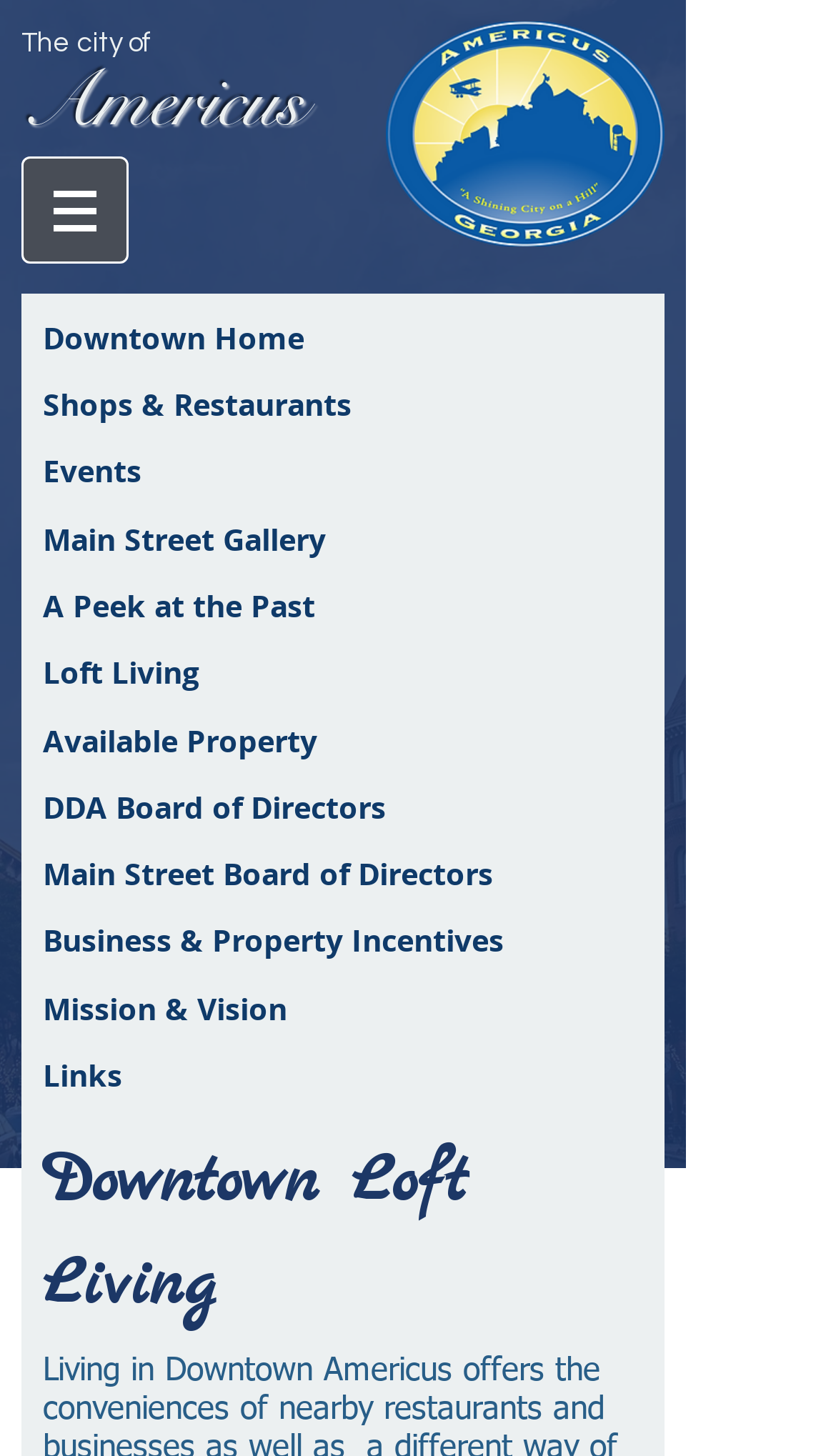Find the UI element described as: "Business & Property Incentives" and predict its bounding box coordinates. Ensure the coordinates are four float numbers between 0 and 1, [left, top, right, bottom].

[0.051, 0.632, 0.769, 0.66]